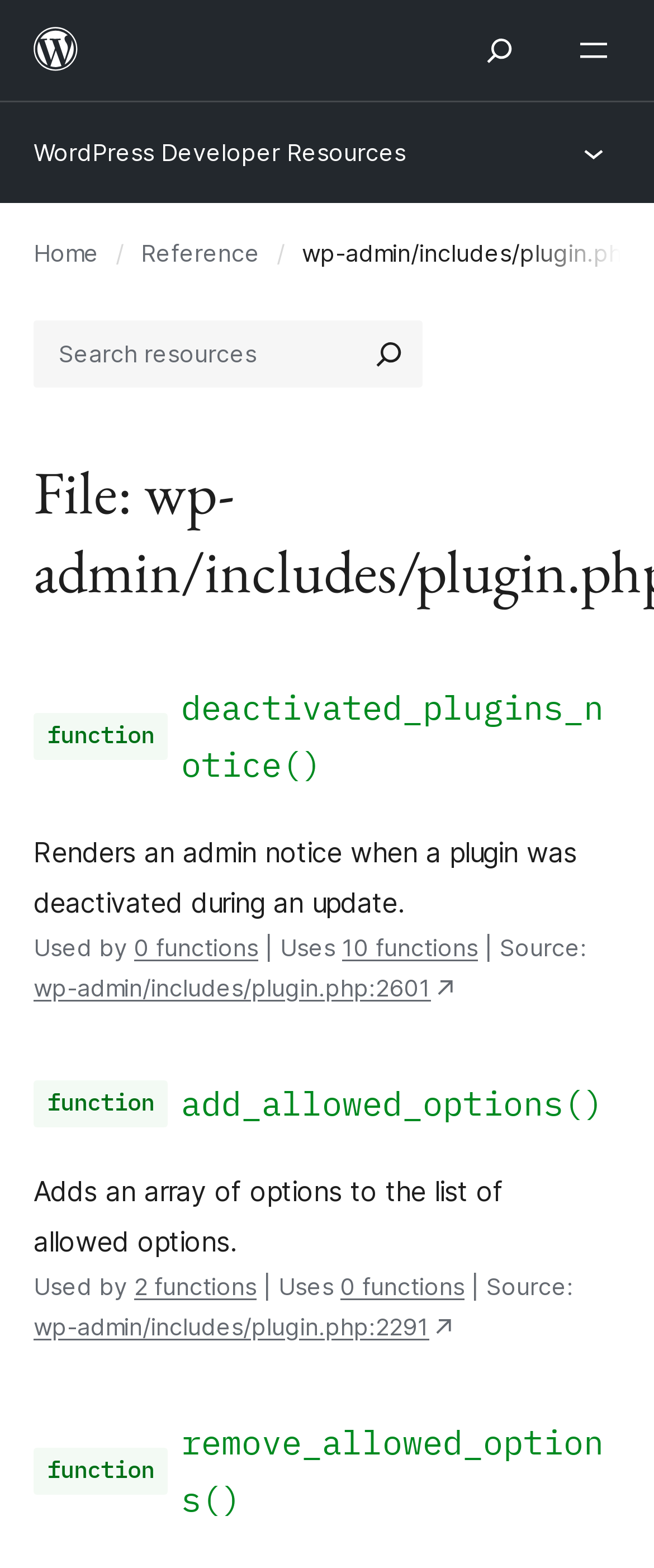Explain the contents of the webpage comprehensively.

The webpage is a documentation page for a WordPress plugin file, specifically "wp-admin/includes/plugin.php". At the top, there is a figure element with a WordPress.org logo, accompanied by a link to WordPress.org. To the right of the logo, there are two buttons: "Open menu" and "Open Search". 

Below the logo, there is a link to "WordPress Developer Resources". A navigation section labeled "Breadcrumbs" is located below, containing links to "Home" and "Reference". The title of the current page, "File: wp-admin/includes/plugin.php", is displayed prominently.

A search bar is located below the breadcrumbs, with a search input field and a search button accompanied by a magnifying glass icon. 

The main content of the page is divided into sections, each describing a function or method related to the plugin file. These sections include headings, static text, and links to other functions or source code lines. There are several functions described, including "deactivated_plugins_notice()", "add_allowed_options()", and "remove_allowed_options()". Each function has a brief description, and some have links to other related functions or source code lines.